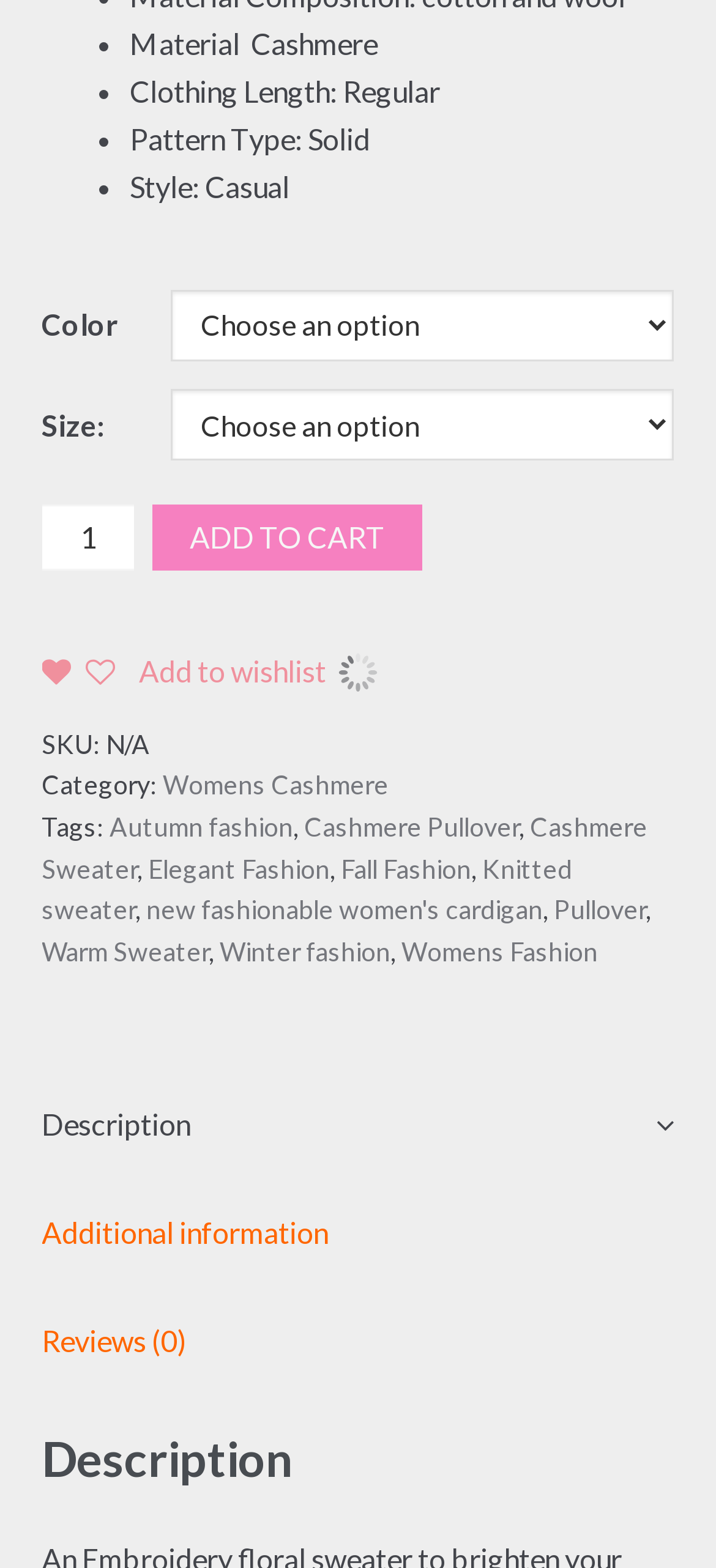Locate the bounding box coordinates of the clickable part needed for the task: "Add to wishlist".

[0.058, 0.416, 0.481, 0.438]